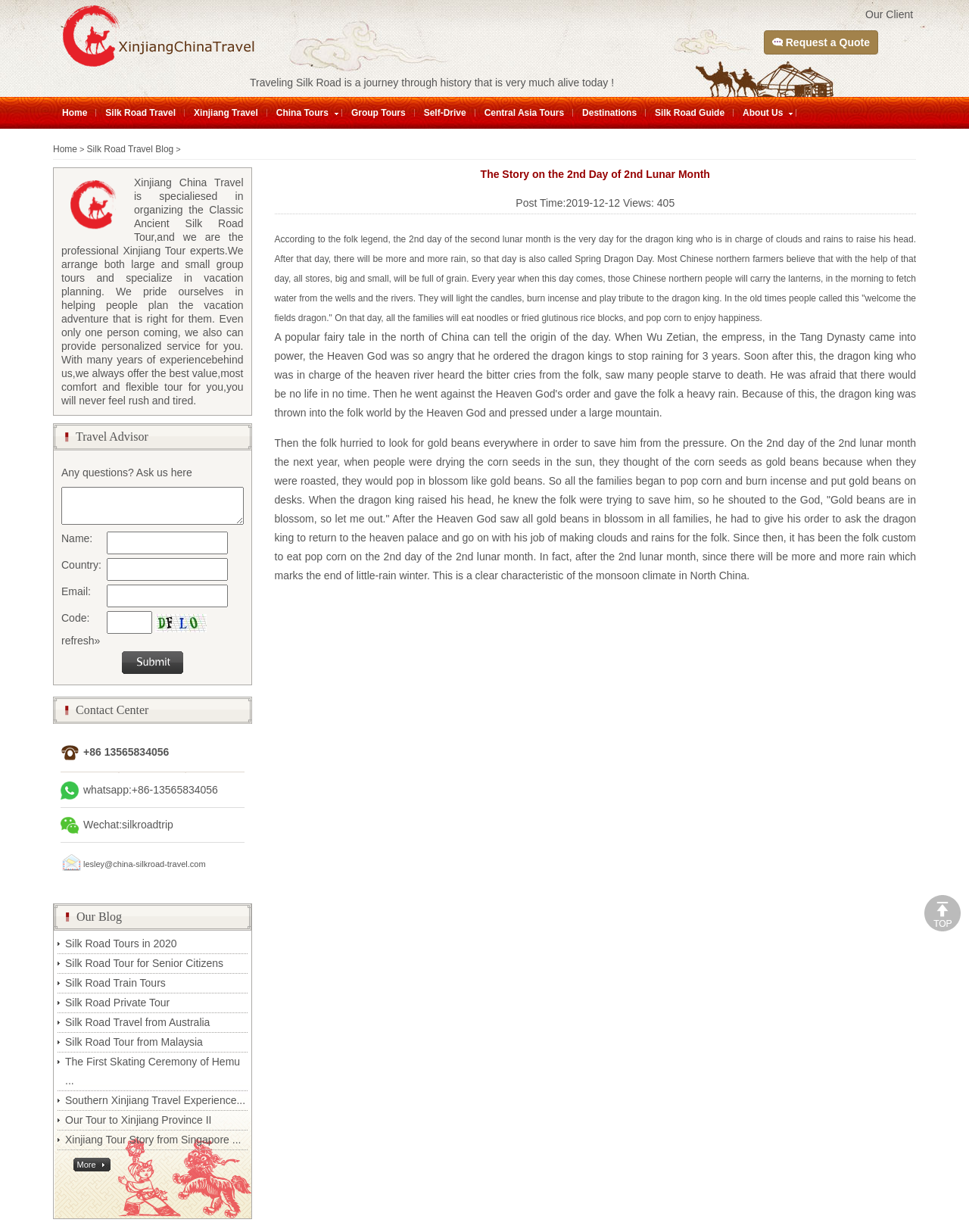Identify the text that serves as the heading for the webpage and generate it.

The Story on the 2nd Day of 2nd Lunar Month